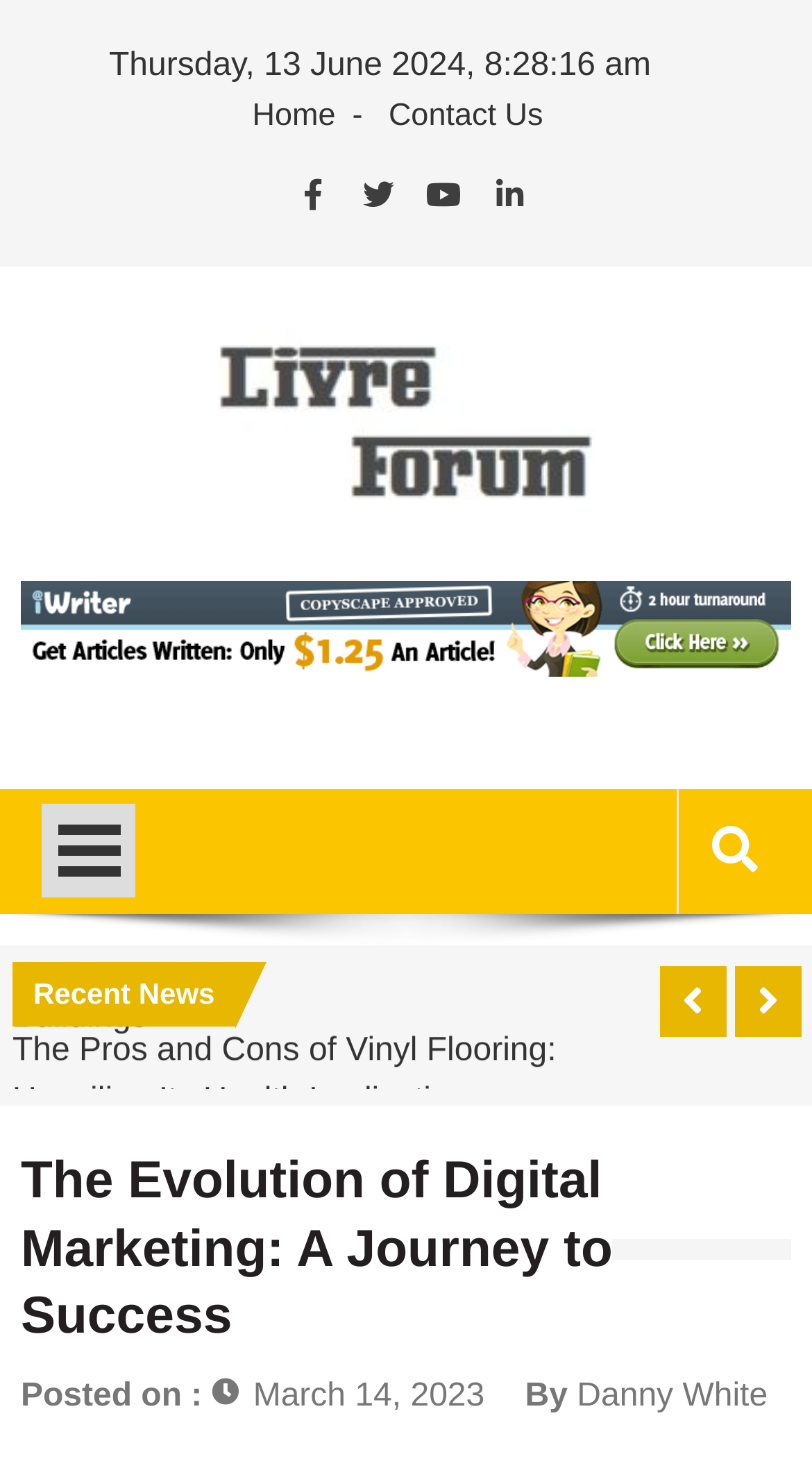What is the date of the posted article?
From the screenshot, supply a one-word or short-phrase answer.

March 14, 2023